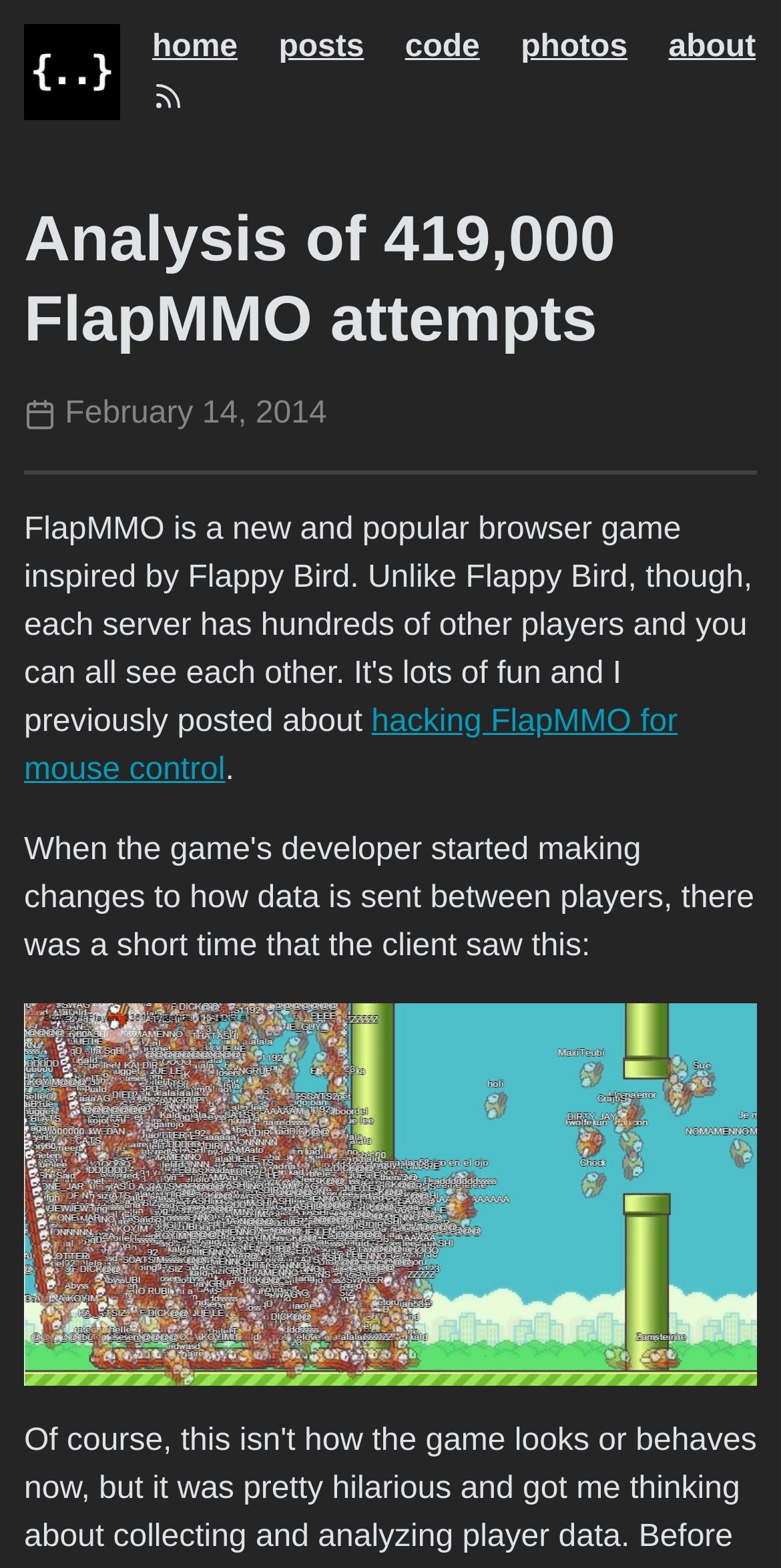Extract the top-level heading from the webpage and provide its text.

Analysis of 419,000 FlapMMO attempts